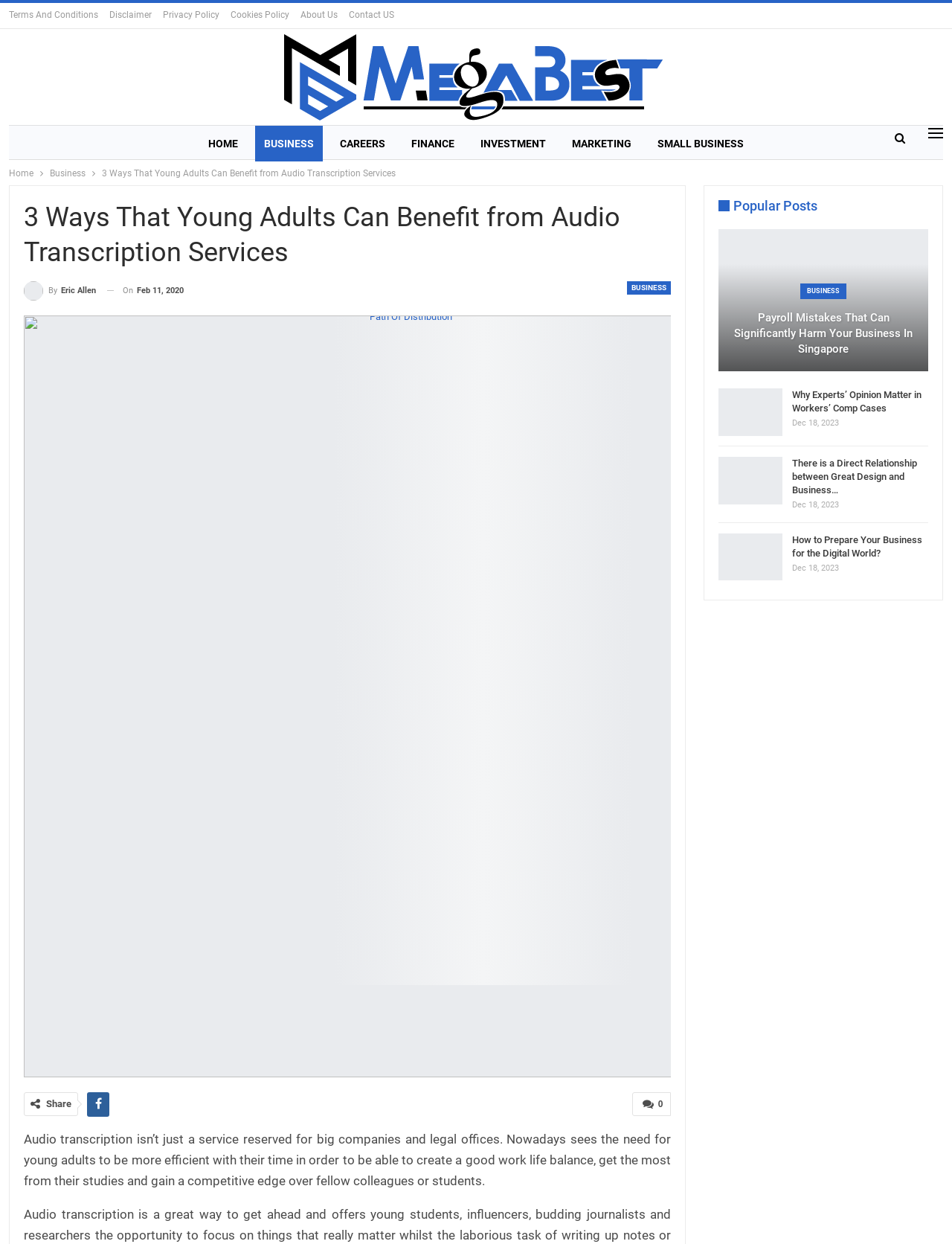Determine the bounding box coordinates of the target area to click to execute the following instruction: "Read the article '3 Ways That Young Adults Can Benefit from Audio Transcription Services'."

[0.107, 0.135, 0.416, 0.144]